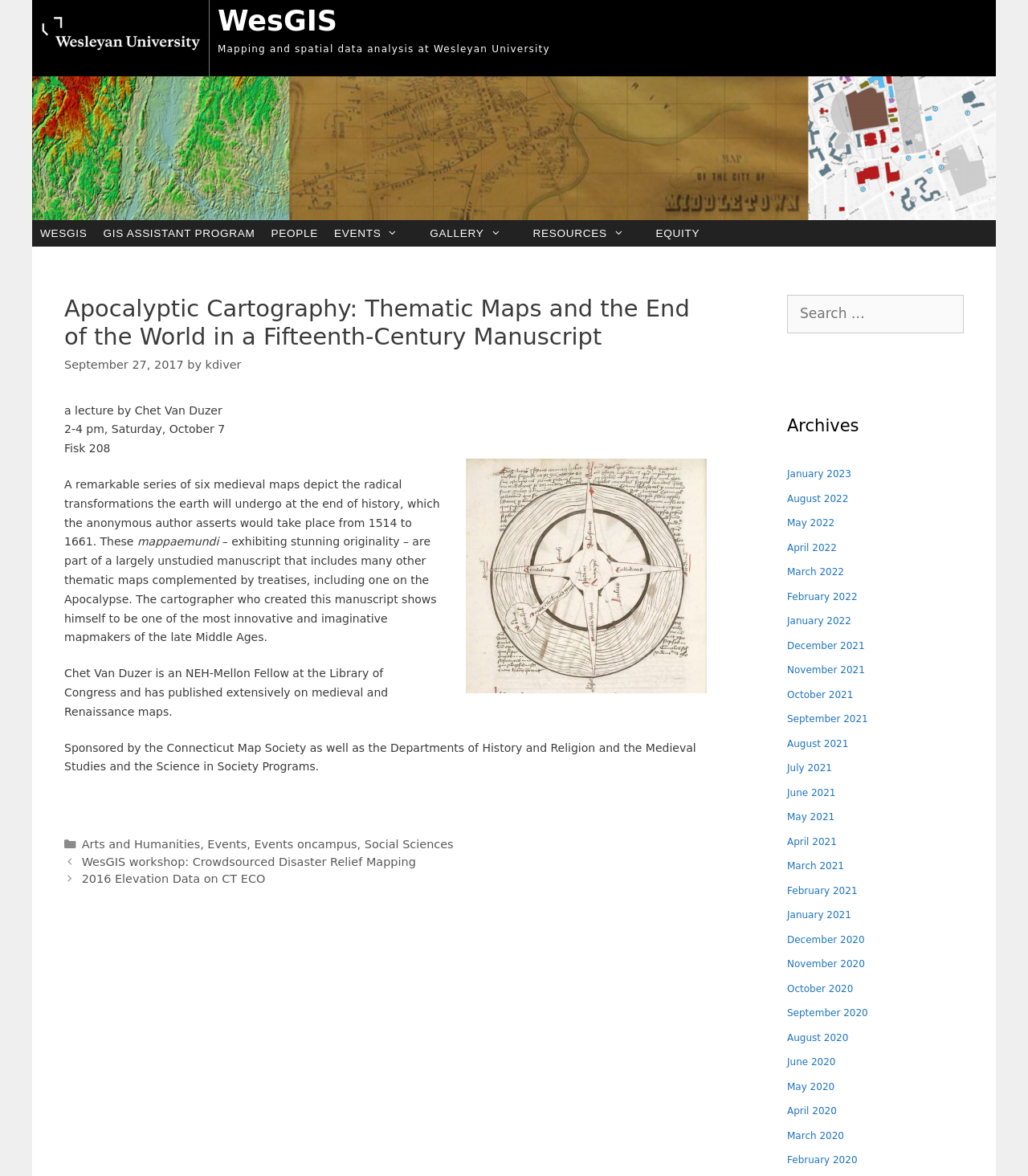Please determine the main heading text of this webpage.

Apocalyptic Cartography: Thematic Maps and the End of the World in a Fifteenth-Century Manuscript